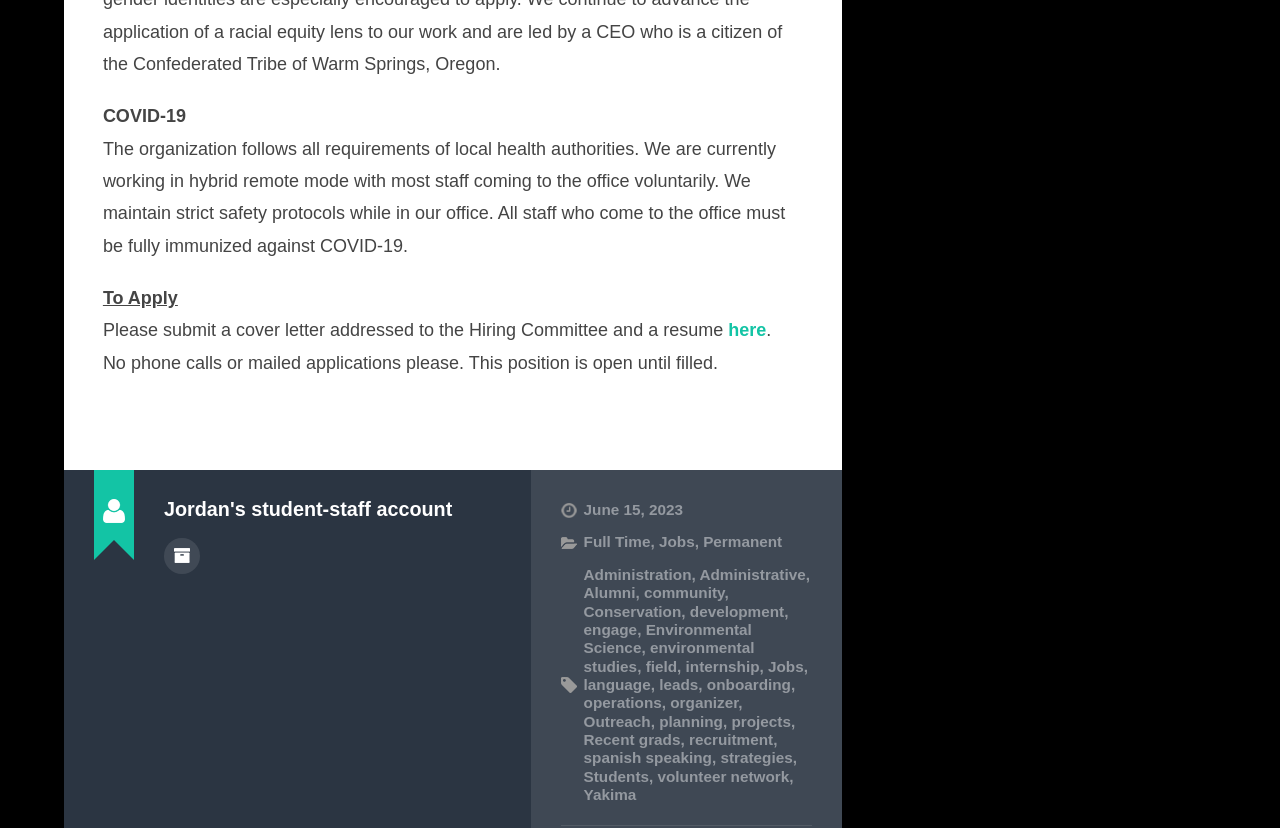Determine the bounding box coordinates for the element that should be clicked to follow this instruction: "Learn about administration jobs". The coordinates should be given as four float numbers between 0 and 1, in the format [left, top, right, bottom].

[0.456, 0.683, 0.54, 0.704]